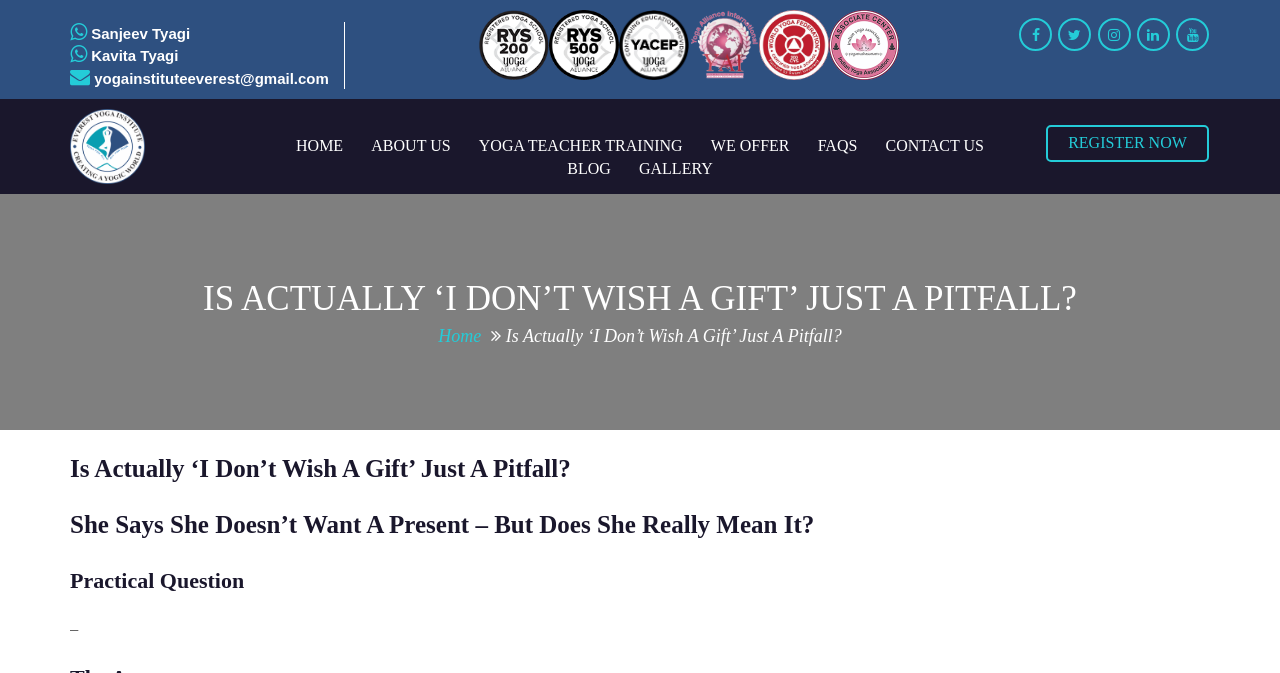Using the provided description Blog, find the bounding box coordinates for the UI element. Provide the coordinates in (top-left x, top-left y, bottom-right x, bottom-right y) format, ensuring all values are between 0 and 1.

[0.443, 0.238, 0.477, 0.263]